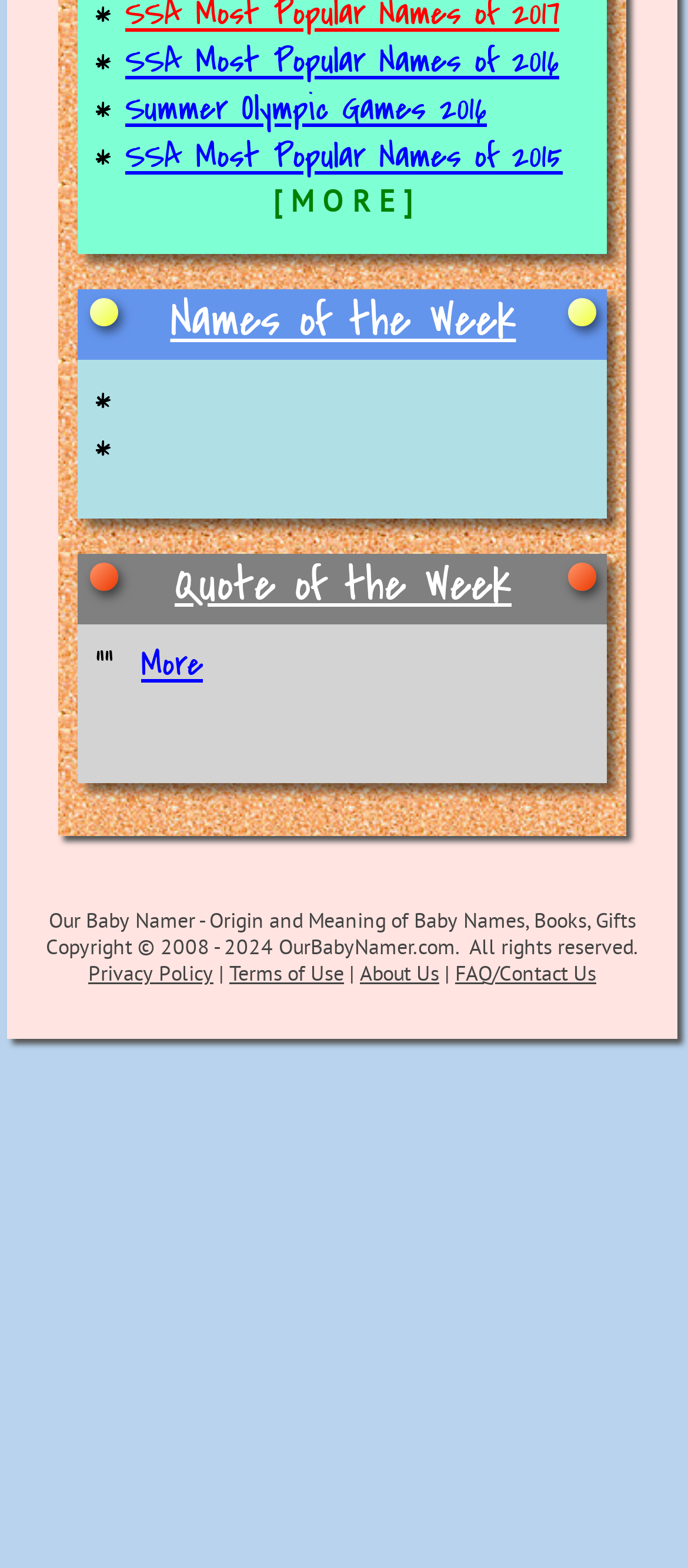What is the copyright year range of the website?
Refer to the image and offer an in-depth and detailed answer to the question.

I found the copyright year range of the website by looking at the static text element 'Copyright © 2008 - 2024 OurBabyNamer.com. All rights reserved.' which is located at the bottom of the webpage.